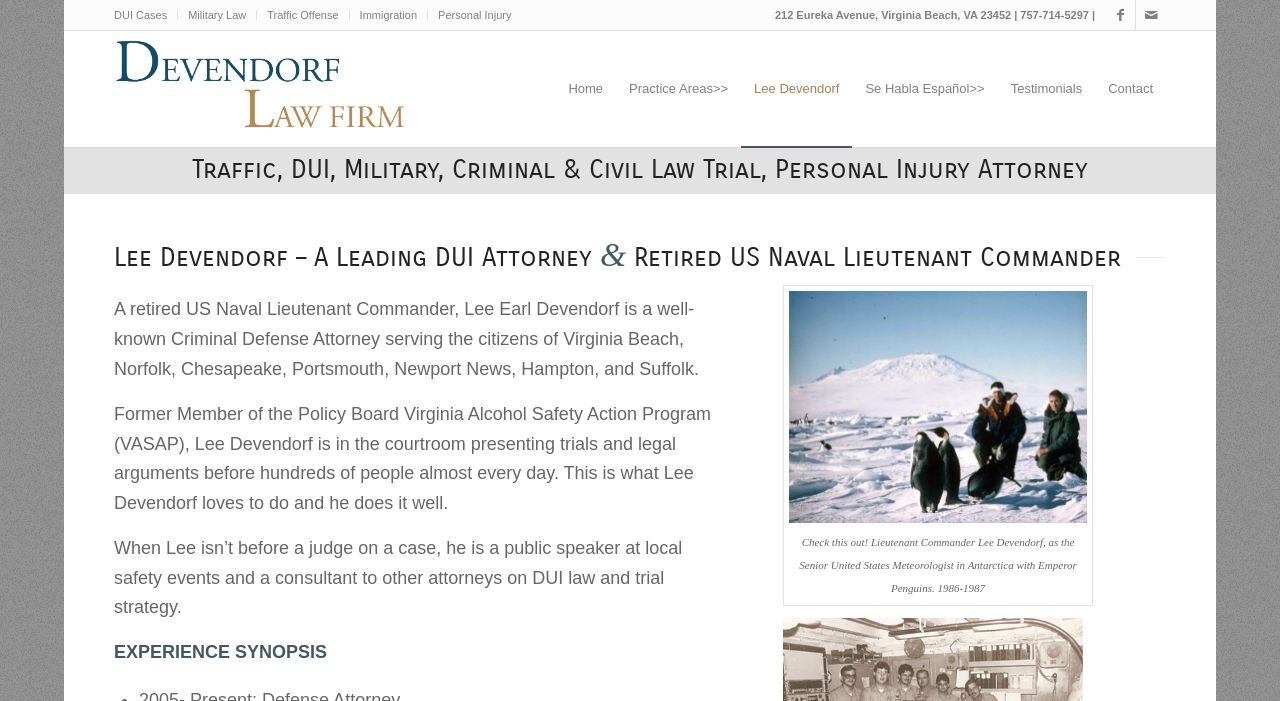Provide a one-word or one-phrase answer to the question:
What is Lee Devendorf's profession?

Criminal Defense Attorney